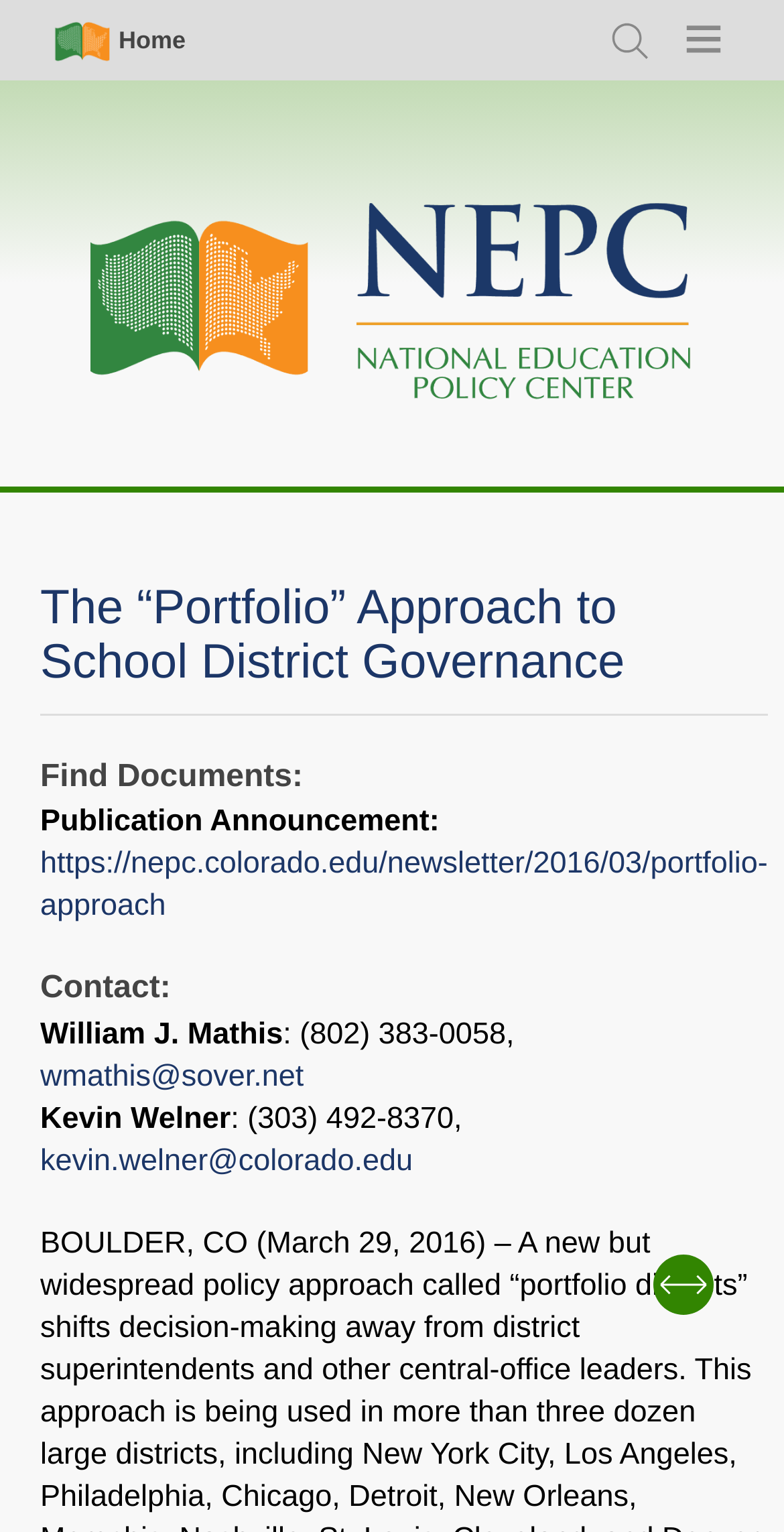What is the title of the publication announcement?
Look at the image and answer the question with a single word or phrase.

Portfolio Approach